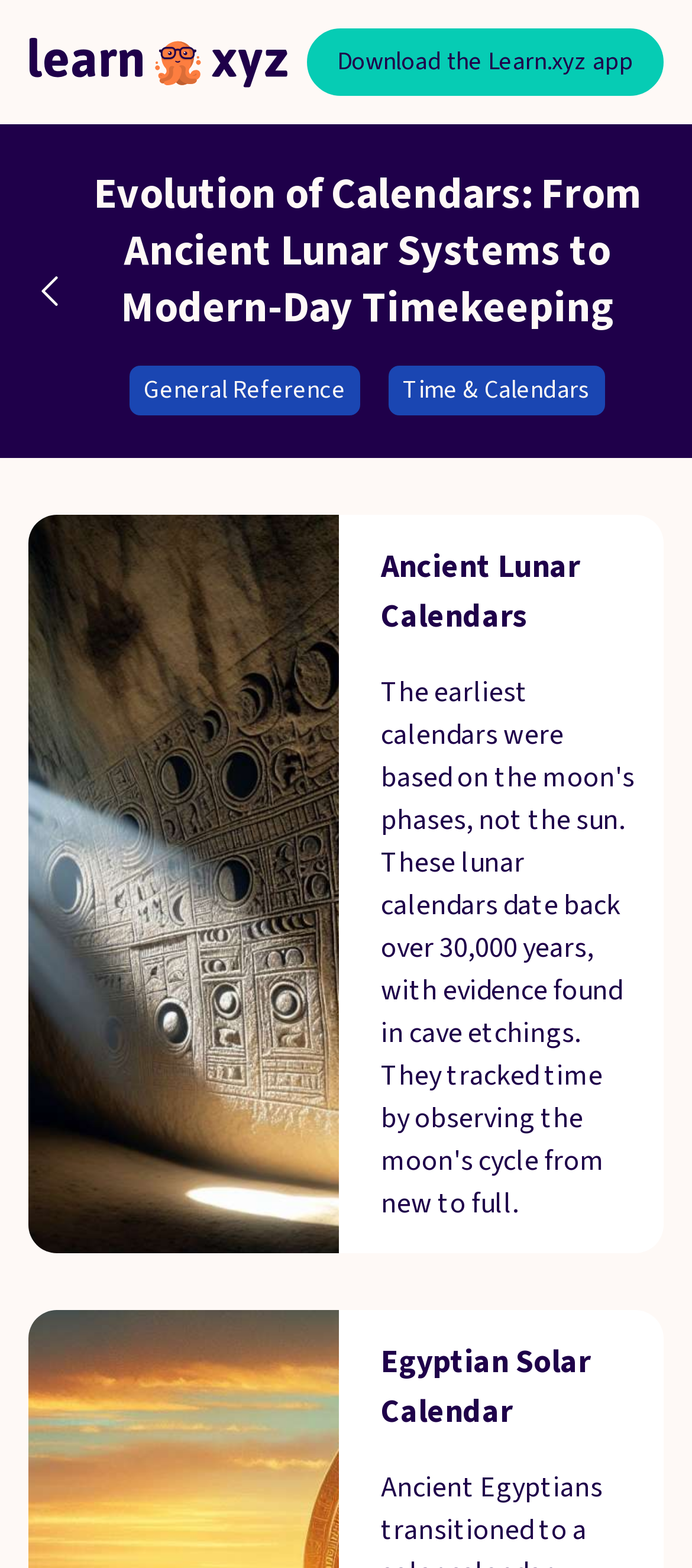What is the logo of the website?
Using the image, give a concise answer in the form of a single word or short phrase.

Learn.xyz Logo